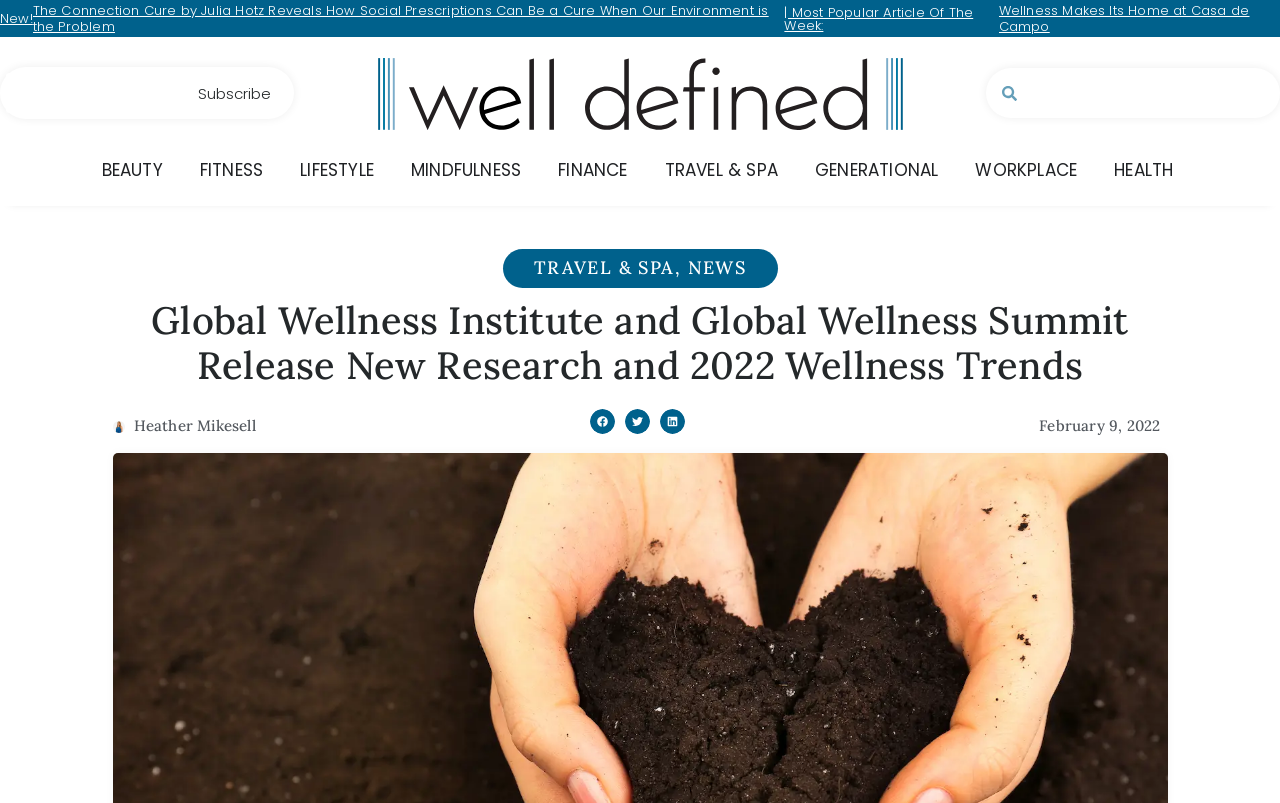What can you do with the search box?
Please use the image to deliver a detailed and complete answer.

I found the search box by looking at the element with the text 'Search' which is located at the top right corner of the webpage. The search box allows users to search for content on the webpage.